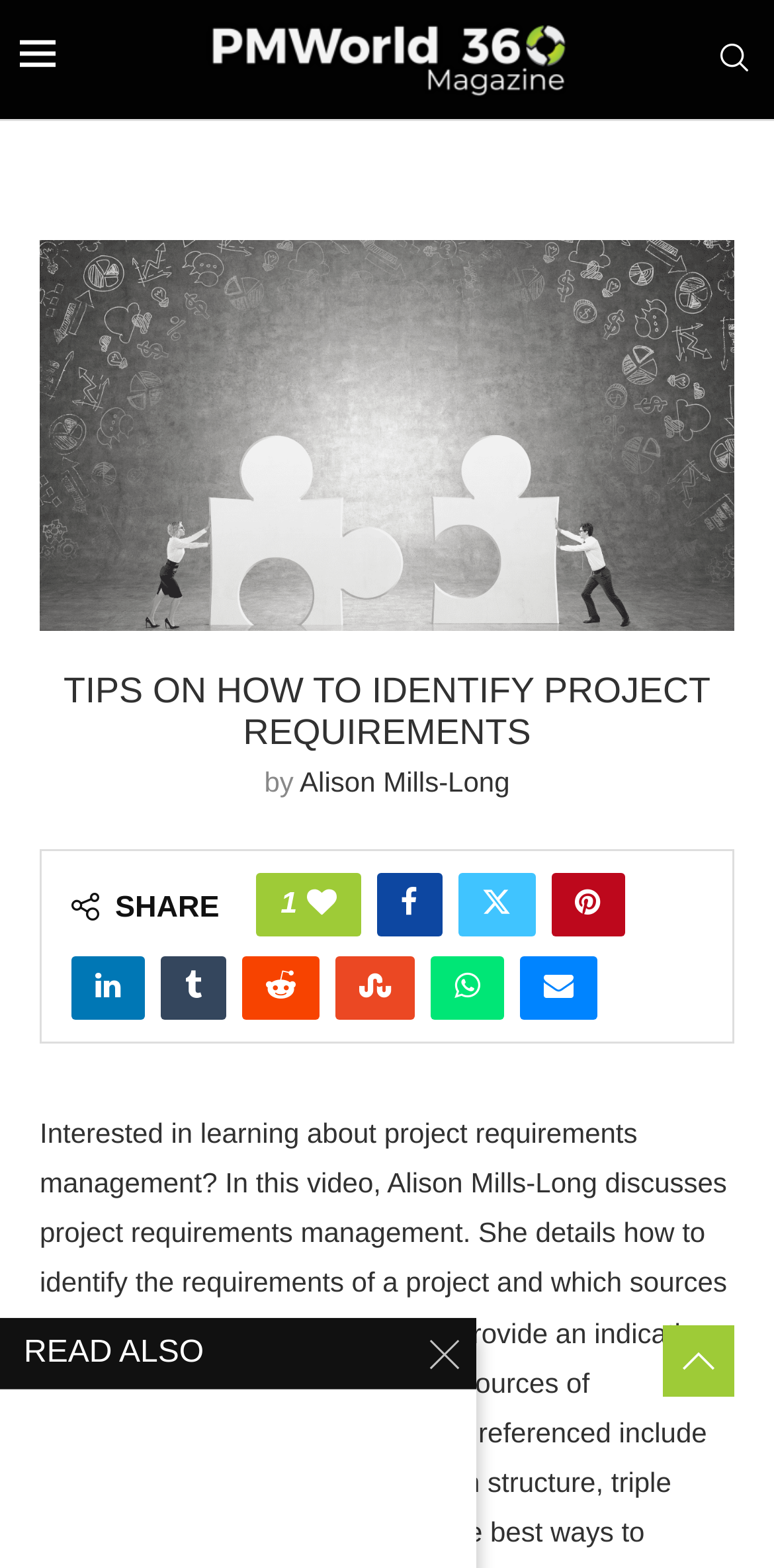With reference to the screenshot, provide a detailed response to the question below:
How many social media platforms can you share the post on?

I found the answer by counting the number of link elements with text such as 'Share on Facebook', 'Share on Twitter', etc. which are located below the 'SHARE' text.